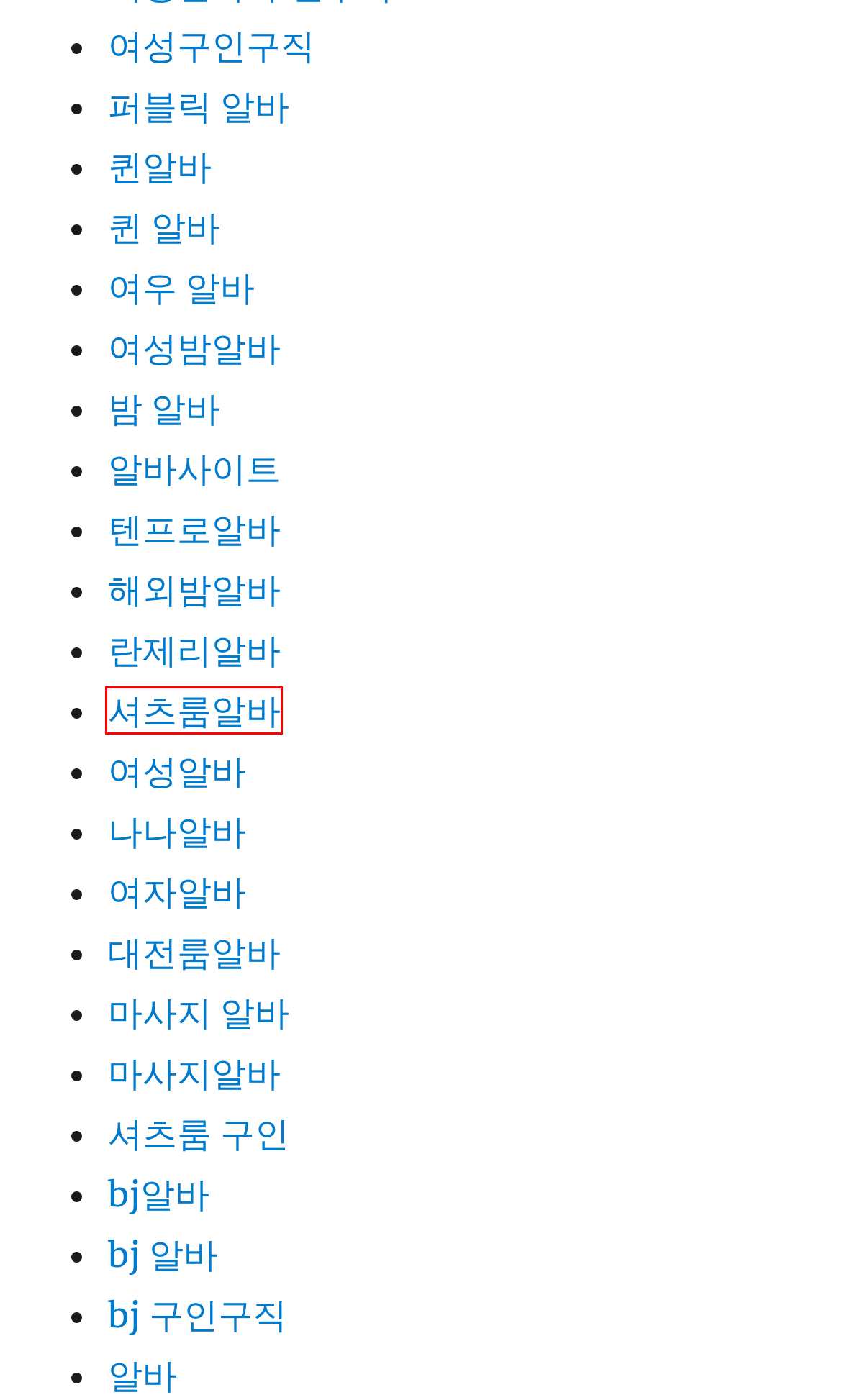Analyze the screenshot of a webpage with a red bounding box and select the webpage description that most accurately describes the new page resulting from clicking the element inside the red box. Here are the candidates:
A. 여성구인구직 - The Druidic Craft of the Wise
B. 텐프로알바 - The Druidic Craft of the Wise
C. 셔츠룸 구인 - The Druidic Craft of the Wise
D. 퀸알바 - The Druidic Craft of the Wise
E. bj알바 - The Druidic Craft of the Wise
F. 여성밤알바 - The Druidic Craft of the Wise
G. 셔츠룸알바 - The Druidic Craft of the Wise
H. 밤 알바 - The Druidic Craft of the Wise

G